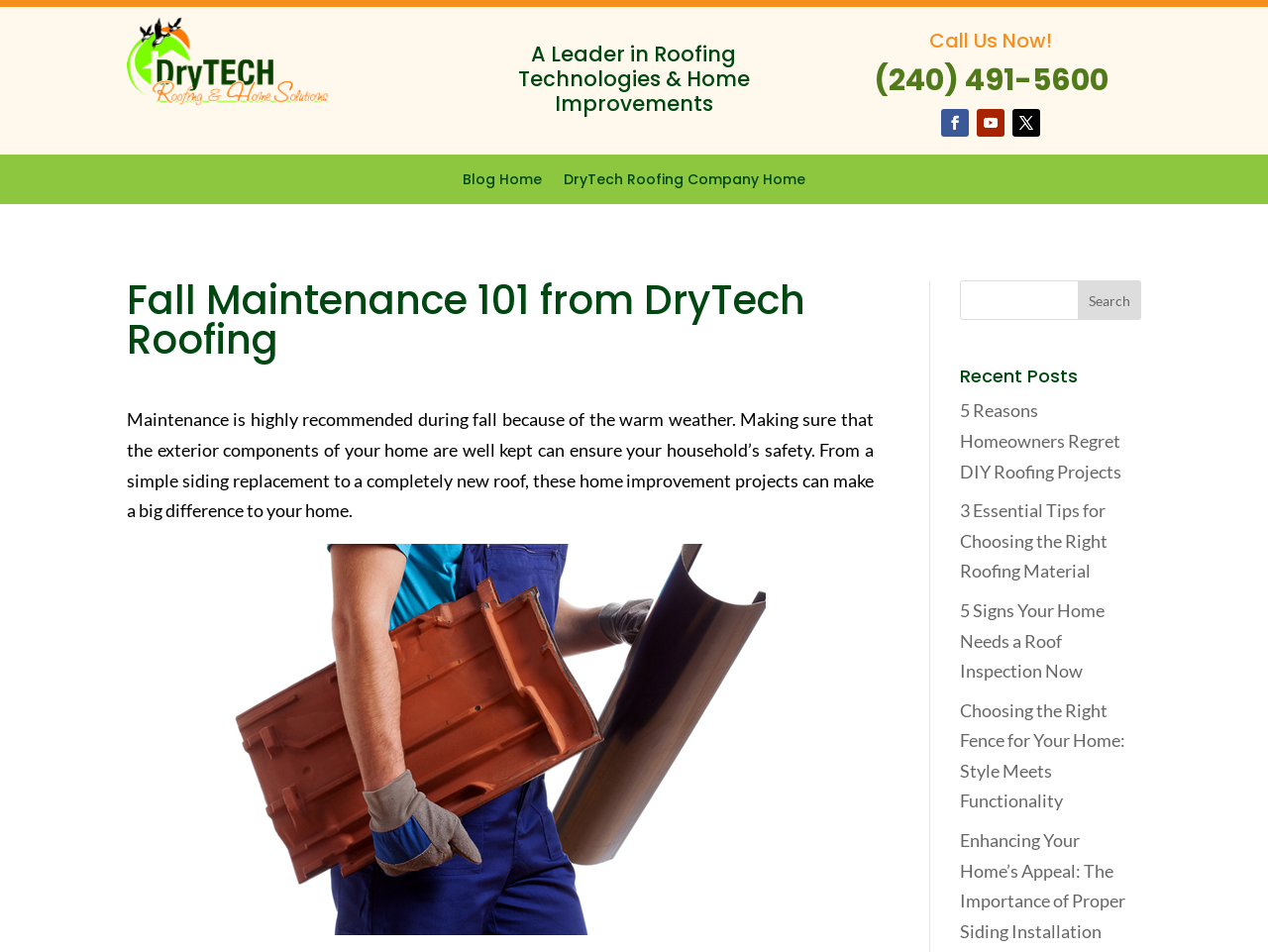What is the purpose of fall maintenance?
Please provide a comprehensive answer to the question based on the webpage screenshot.

According to the text, maintenance is highly recommended during fall because of the warm weather, and it can ensure the household's safety by keeping the exterior components of the home well-maintained.